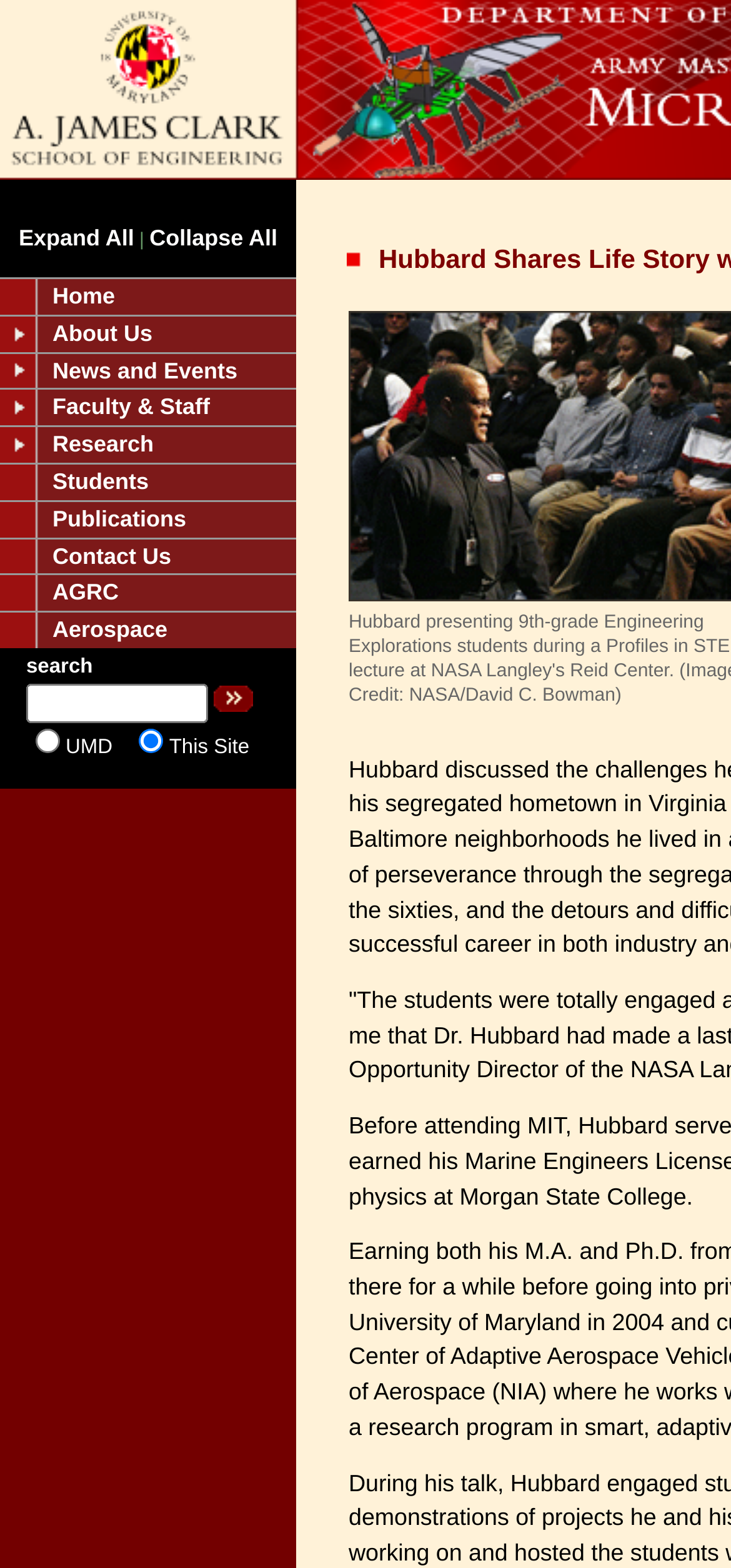What is the purpose of the 'Search' button?
Look at the image and respond with a single word or a short phrase.

To search the website